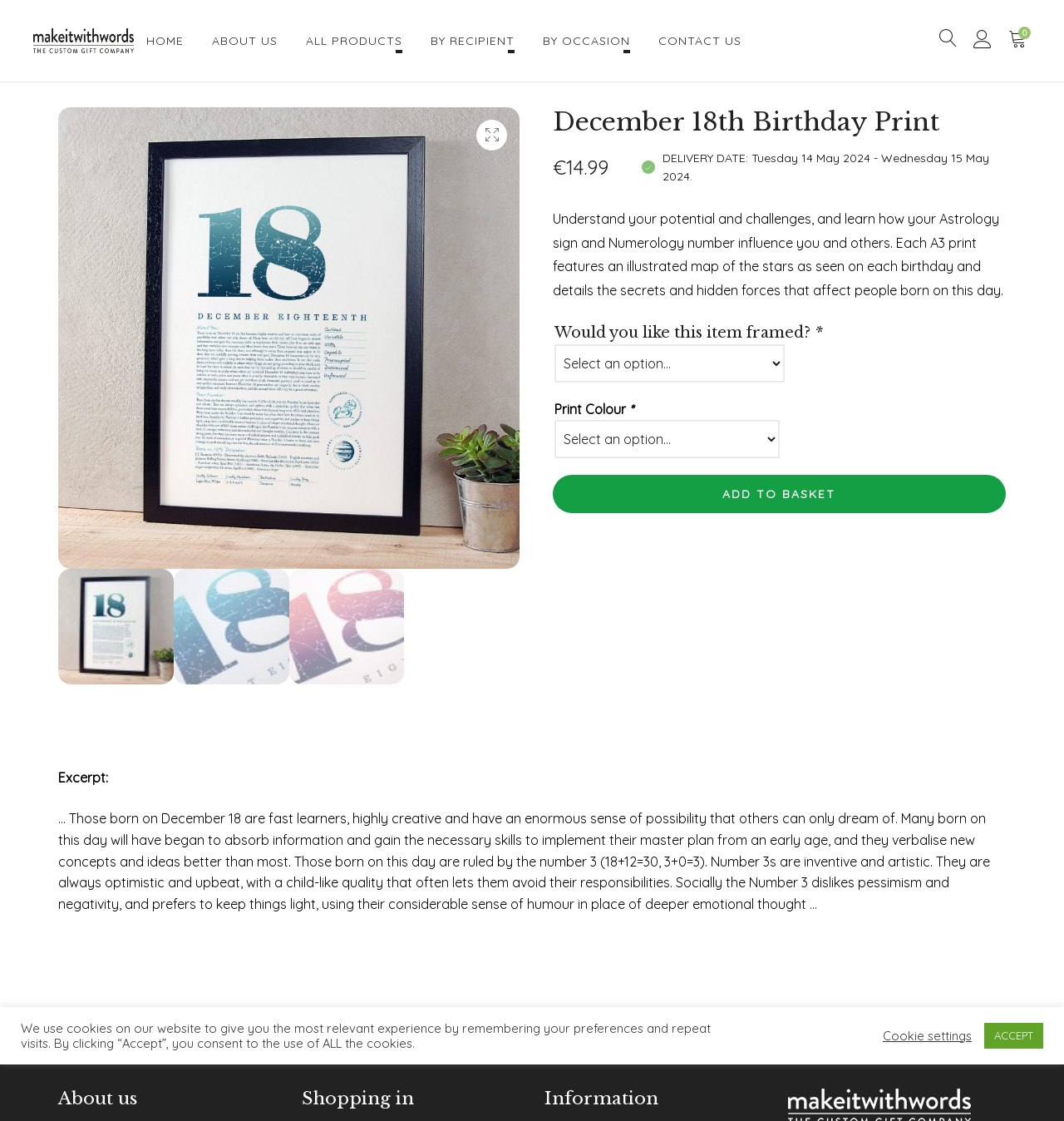What is the delivery date range for the product? Analyze the screenshot and reply with just one word or a short phrase.

Tuesday 14 May 2024 - Wednesday 15 May 2024